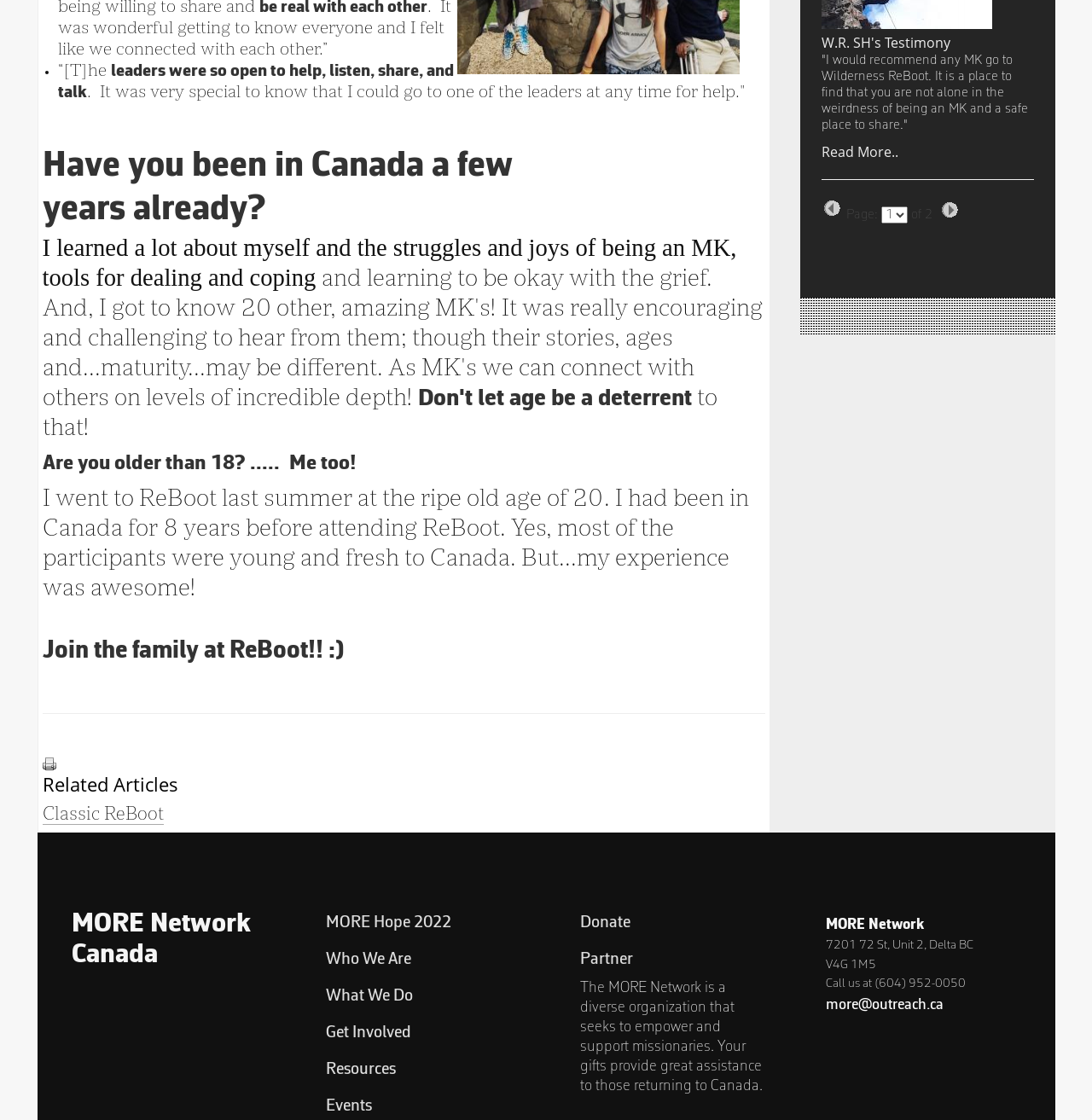Locate the bounding box coordinates for the element described below: "parent_node: ReBoot Attendees Tell-All". The coordinates must be four float values between 0 and 1, formatted as [left, top, right, bottom].

[0.039, 0.676, 0.701, 0.688]